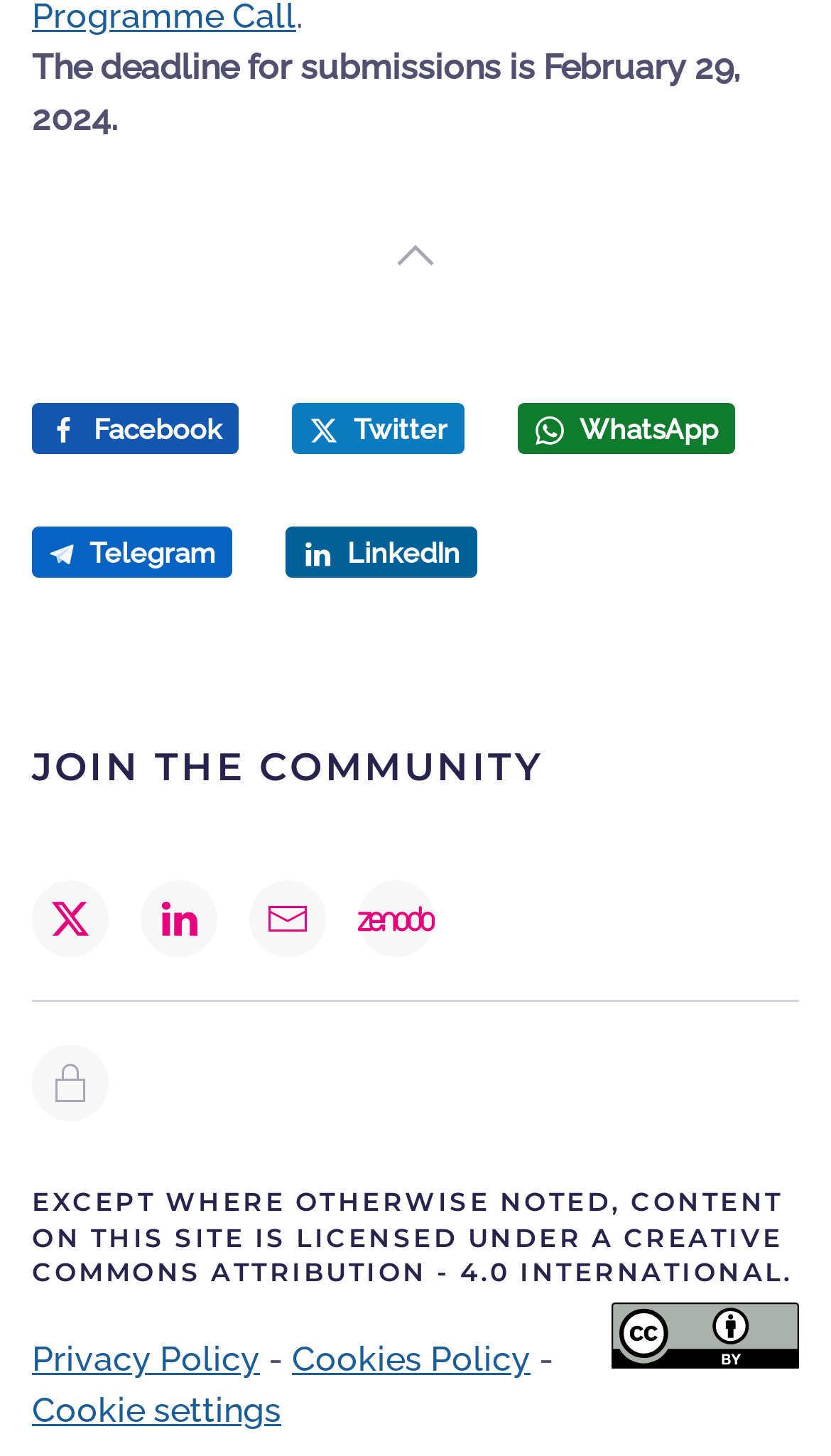Using the given element description, provide the bounding box coordinates (top-left x, top-left y, bottom-right x, bottom-right y) for the corresponding UI element in the screenshot: aria-label="Follow us on linkedin"

[0.169, 0.604, 0.262, 0.657]